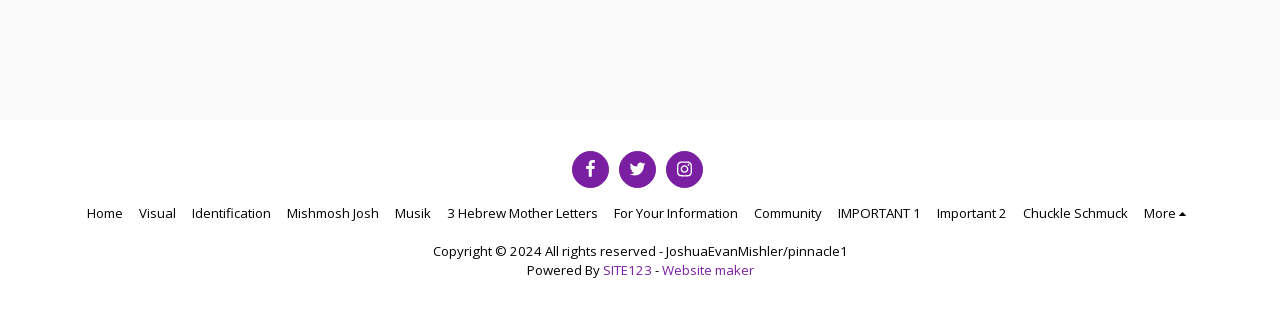How many links are in the top navigation bar?
Refer to the image and answer the question using a single word or phrase.

11